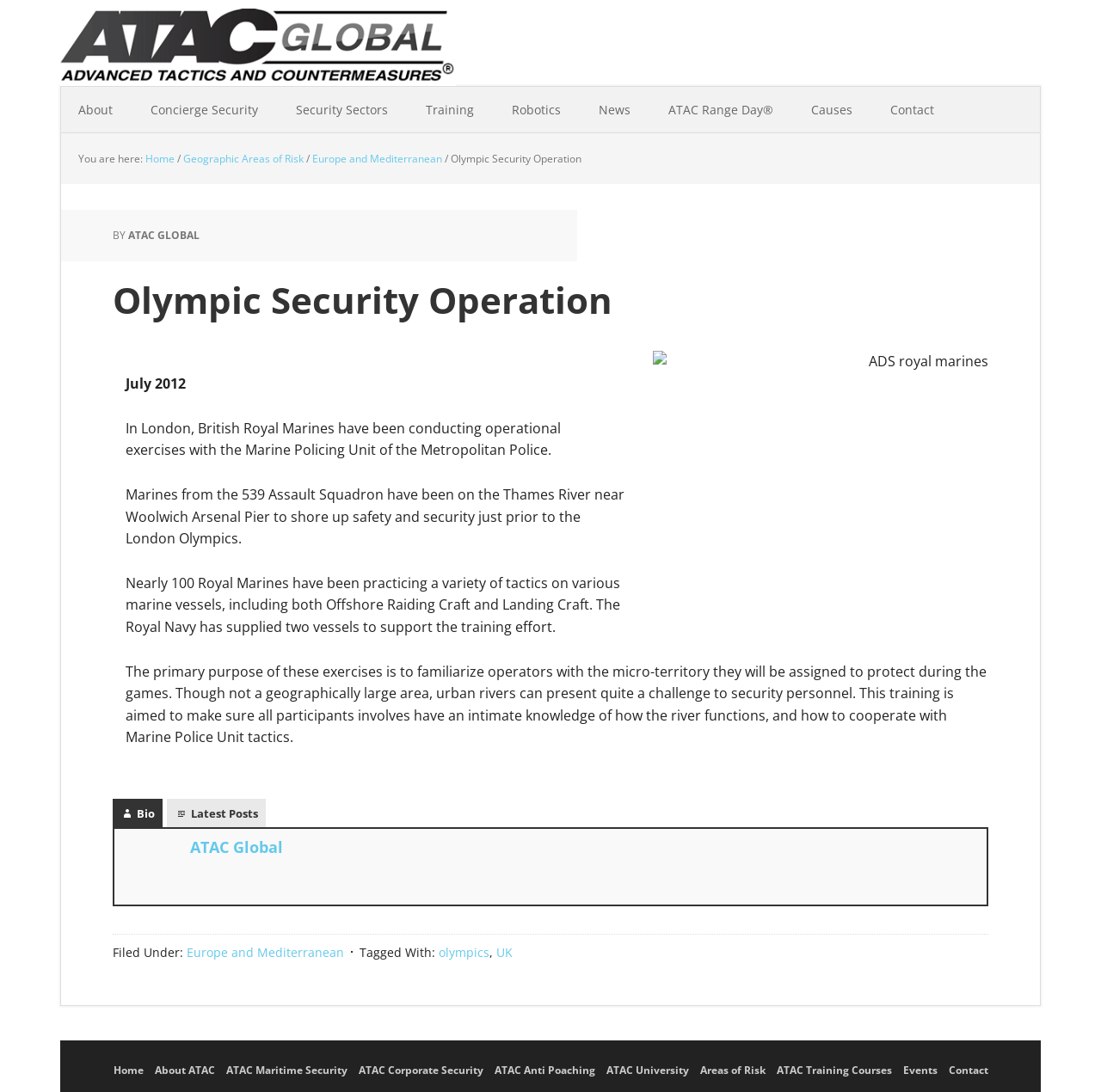What is the name of the company?
Examine the image and provide an in-depth answer to the question.

The name of the company can be found in the top-left corner of the webpage, where it says 'Olympic Security Operation - ATAC Global'. It is also mentioned in the navigation menu and in the article title.